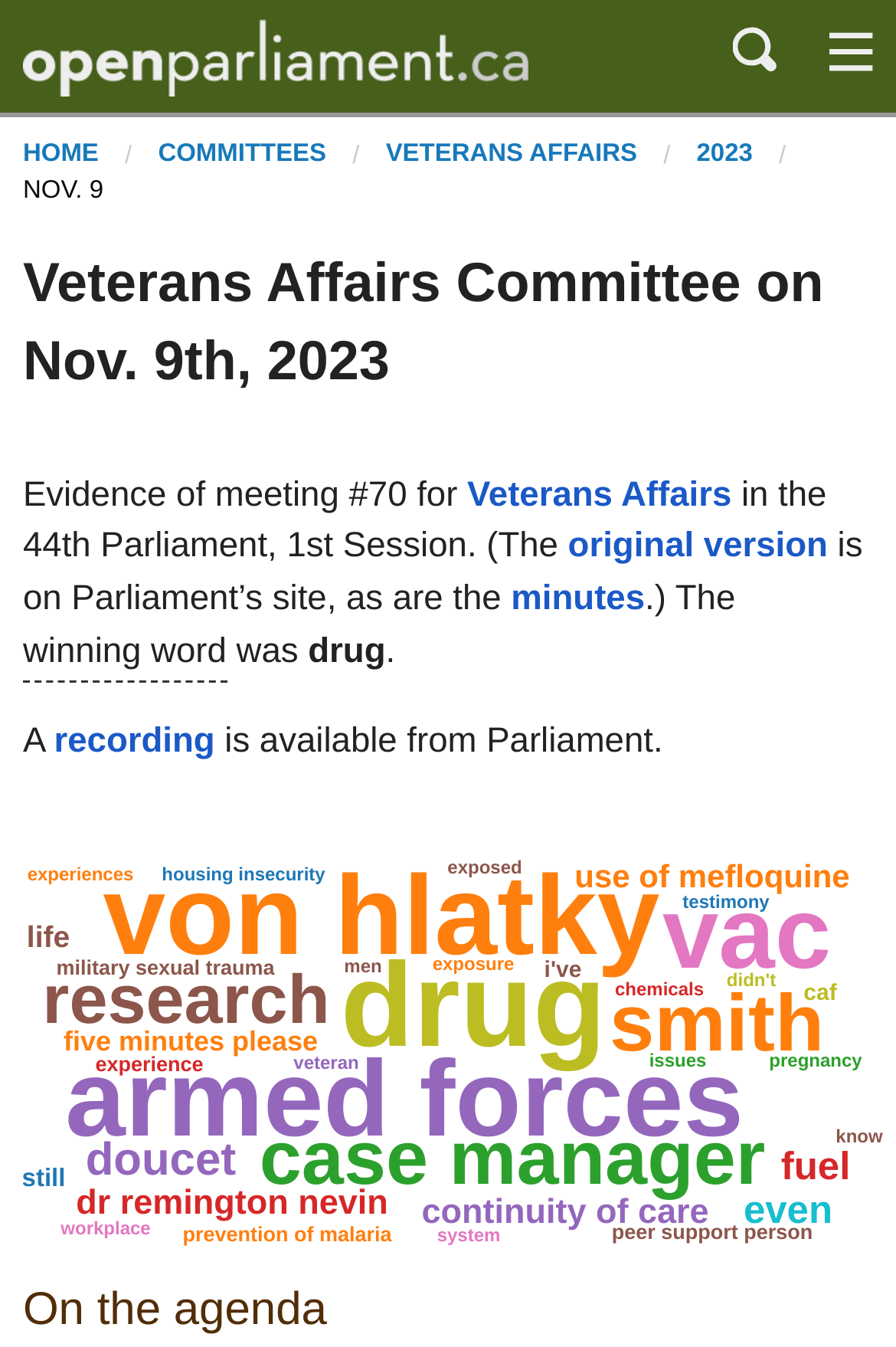Provide a thorough description of this webpage.

The webpage appears to be a transcript or a record of a meeting, specifically the Veterans Affairs Committee on November 9th, 2023. At the top of the page, there is a header with the date and time of the meeting, "November 9th, 2023 / 5 p.m.". 

To the right of the header, there is an image, likely a logo or an icon. Below the header, there is a section that seems to be related to a speaker, Rachel Blaney, who is a member of the NDP party, representing North Island—Powell River, BC. 

Further down, there is a quote or a statement from Rachel Blaney, which starts with "Thank you, Chair. I appreciate that." This suggests that the webpage may contain a transcript of the meeting, with quotes or statements from various speakers.

On the top left side of the page, there are two links or tabs, "LINKS & SHARING" and "AS SPOKEN", which may provide additional functionality or options for users.